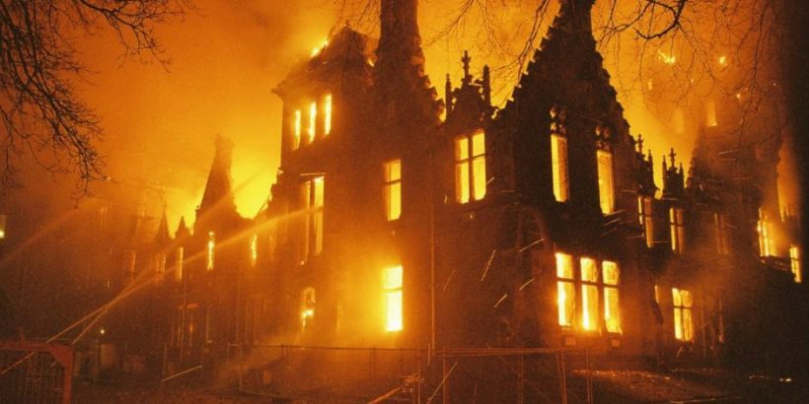Answer the following inquiry with a single word or phrase:
What is being used to try to put out the fire?

Fire hoses